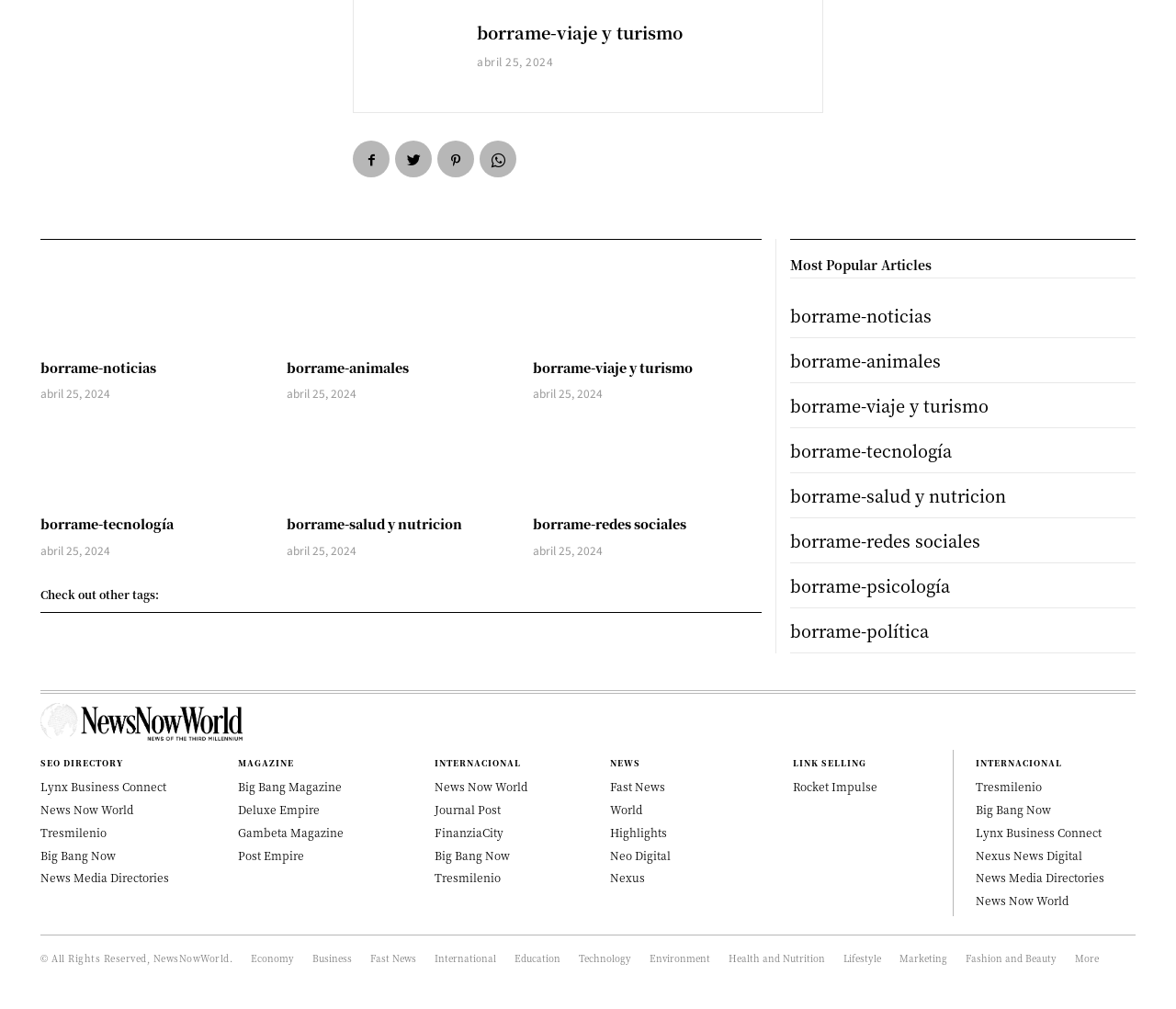Give a one-word or one-phrase response to the question: 
How many links are listed under 'SEO DIRECTORY'?

6